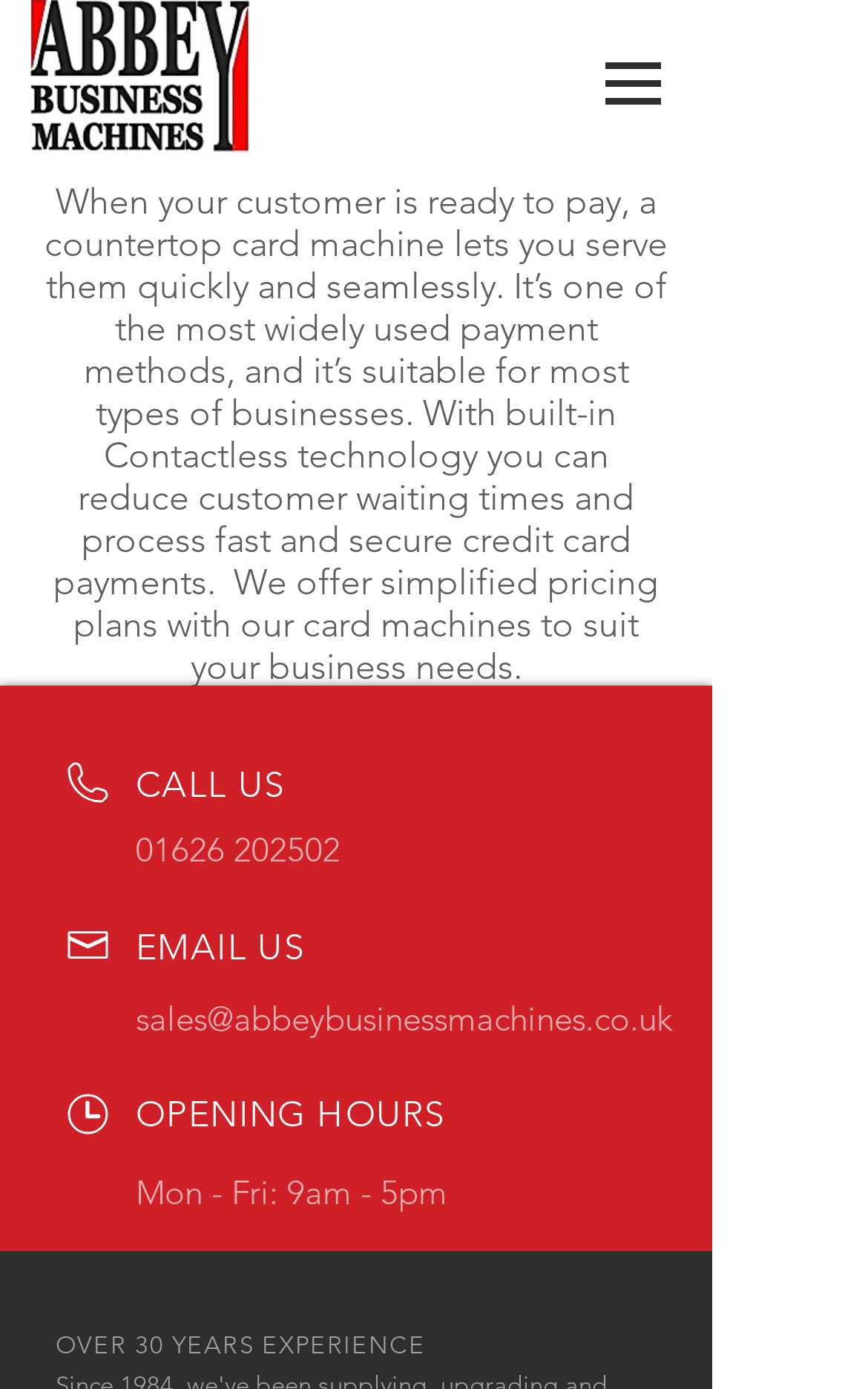Answer succinctly with a single word or phrase:
What type of business does Abbey Business Machines supply?

EPOS, Cash Registers